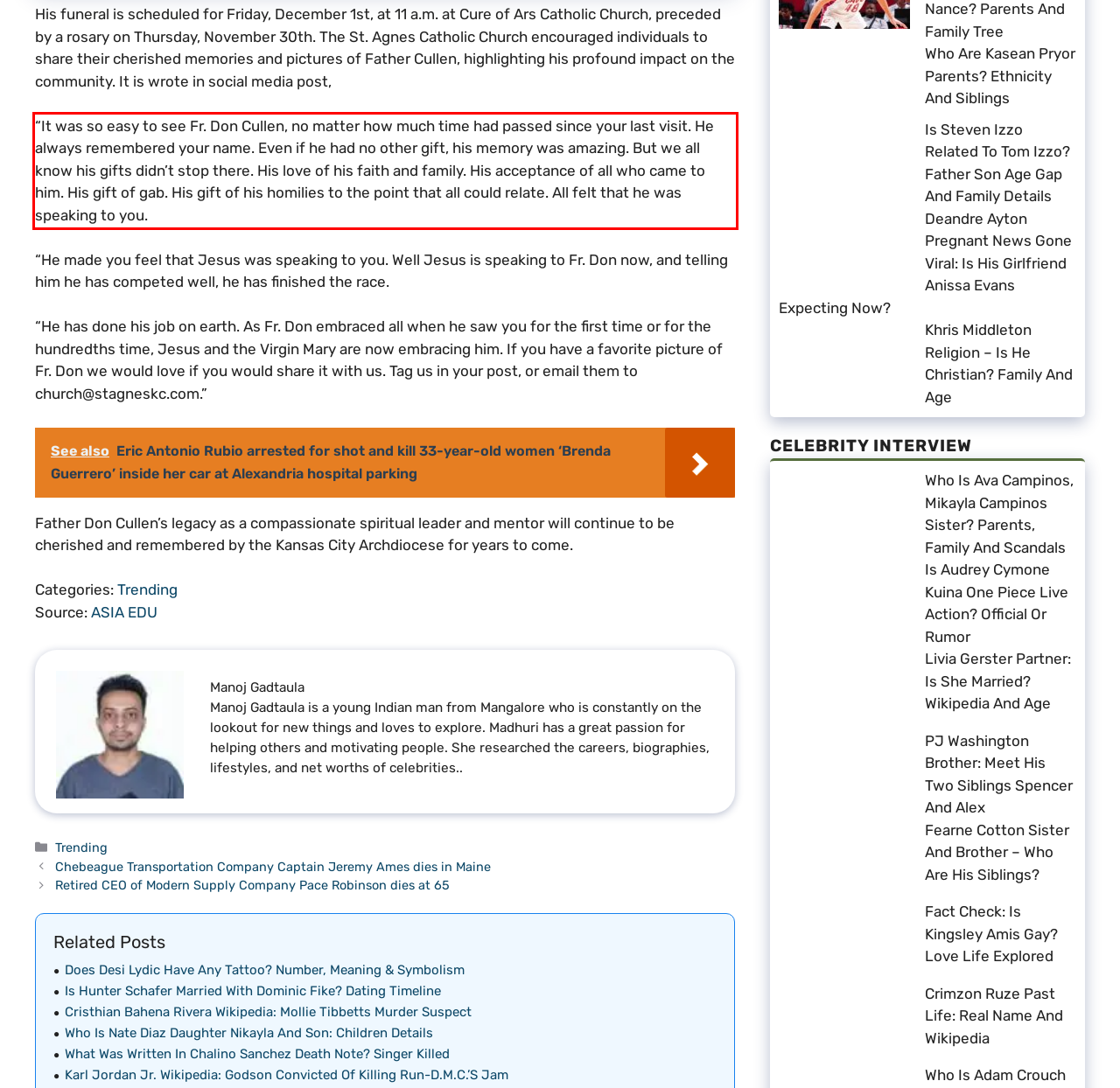Using the provided webpage screenshot, identify and read the text within the red rectangle bounding box.

“It was so easy to see Fr. Don Cullen, no matter how much time had passed since your last visit. He always remembered your name. Even if he had no other gift, his memory was amazing. But we all know his gifts didn’t stop there. His love of his faith and family. His acceptance of all who came to him. His gift of gab. His gift of his homilies to the point that all could relate. All felt that he was speaking to you.